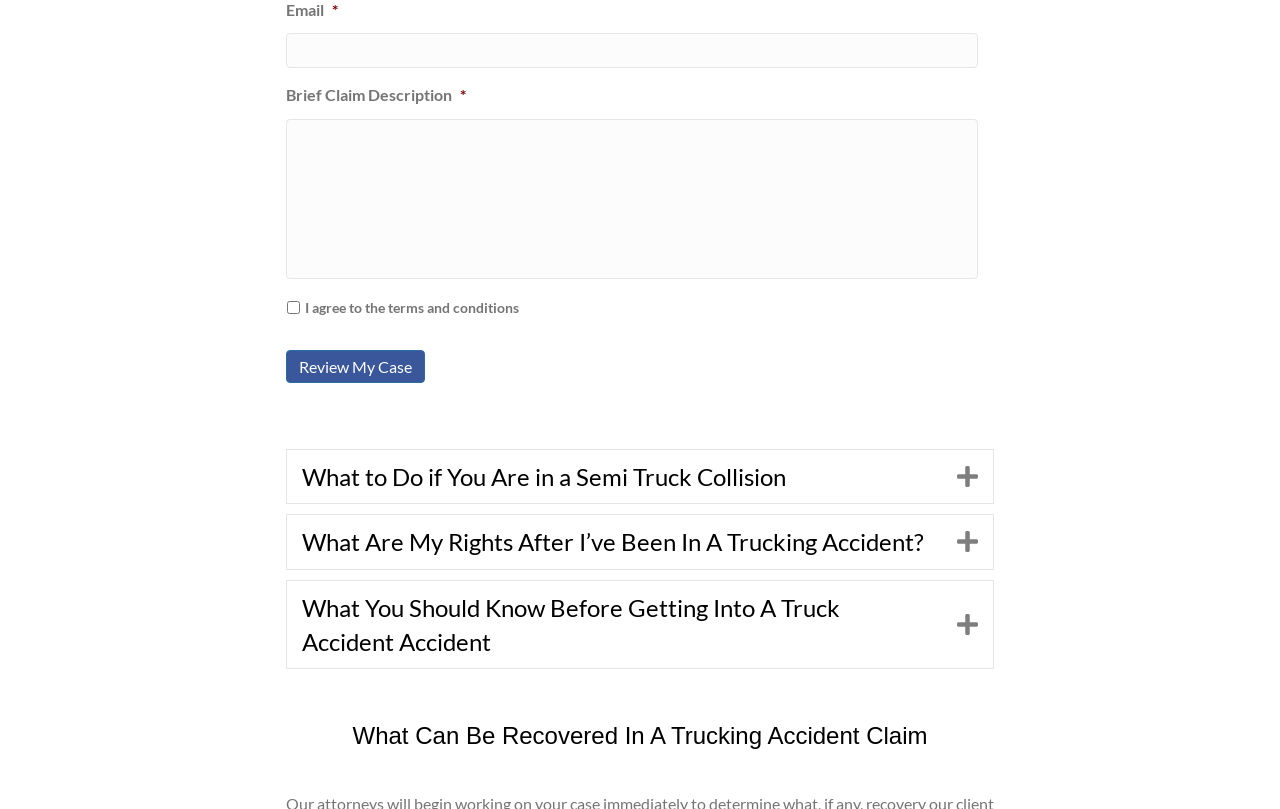What is the function of the checkbox?
Ensure your answer is thorough and detailed.

The checkbox is labeled 'I agree to the terms and conditions', suggesting that the user needs to check this box to indicate their agreement to the terms and conditions before proceeding.